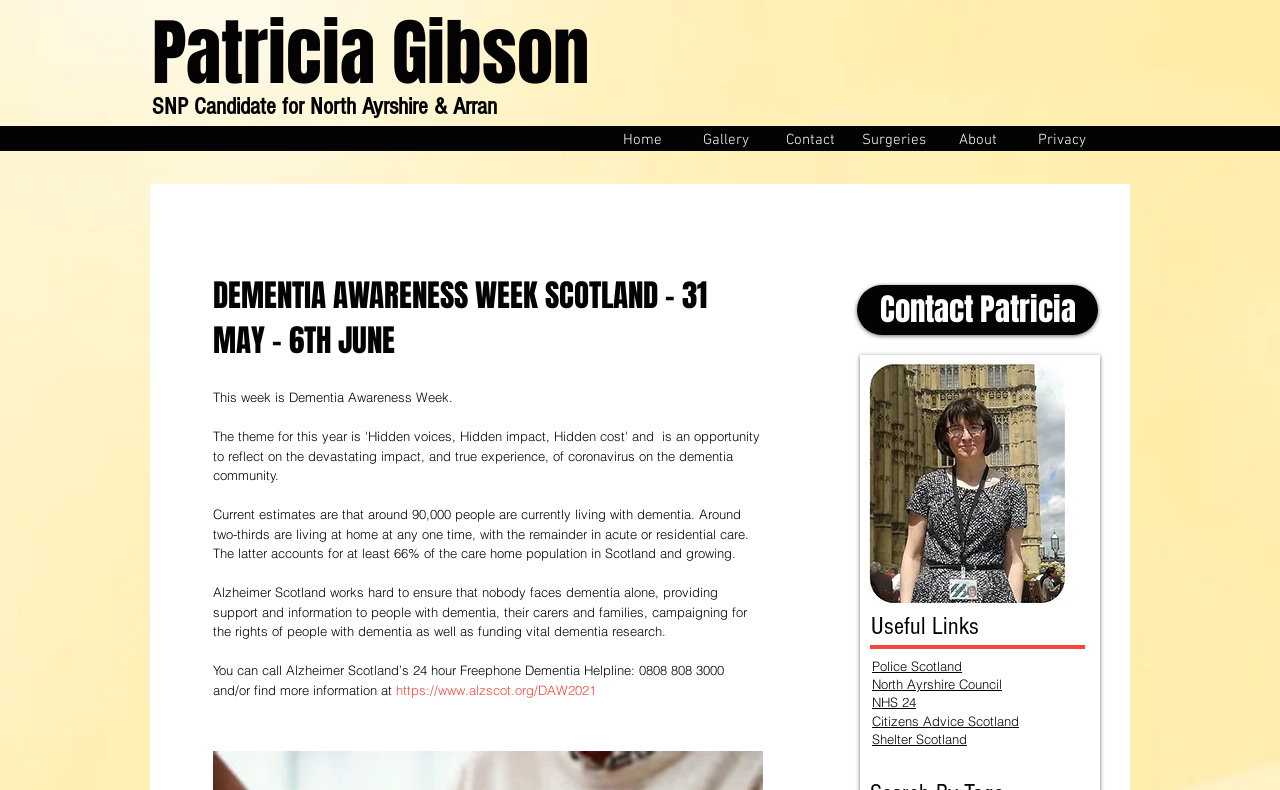Can you pinpoint the bounding box coordinates for the clickable element required for this instruction: "Click Patricia Gibson's link"? The coordinates should be four float numbers between 0 and 1, i.e., [left, top, right, bottom].

[0.119, 0.0, 0.46, 0.135]